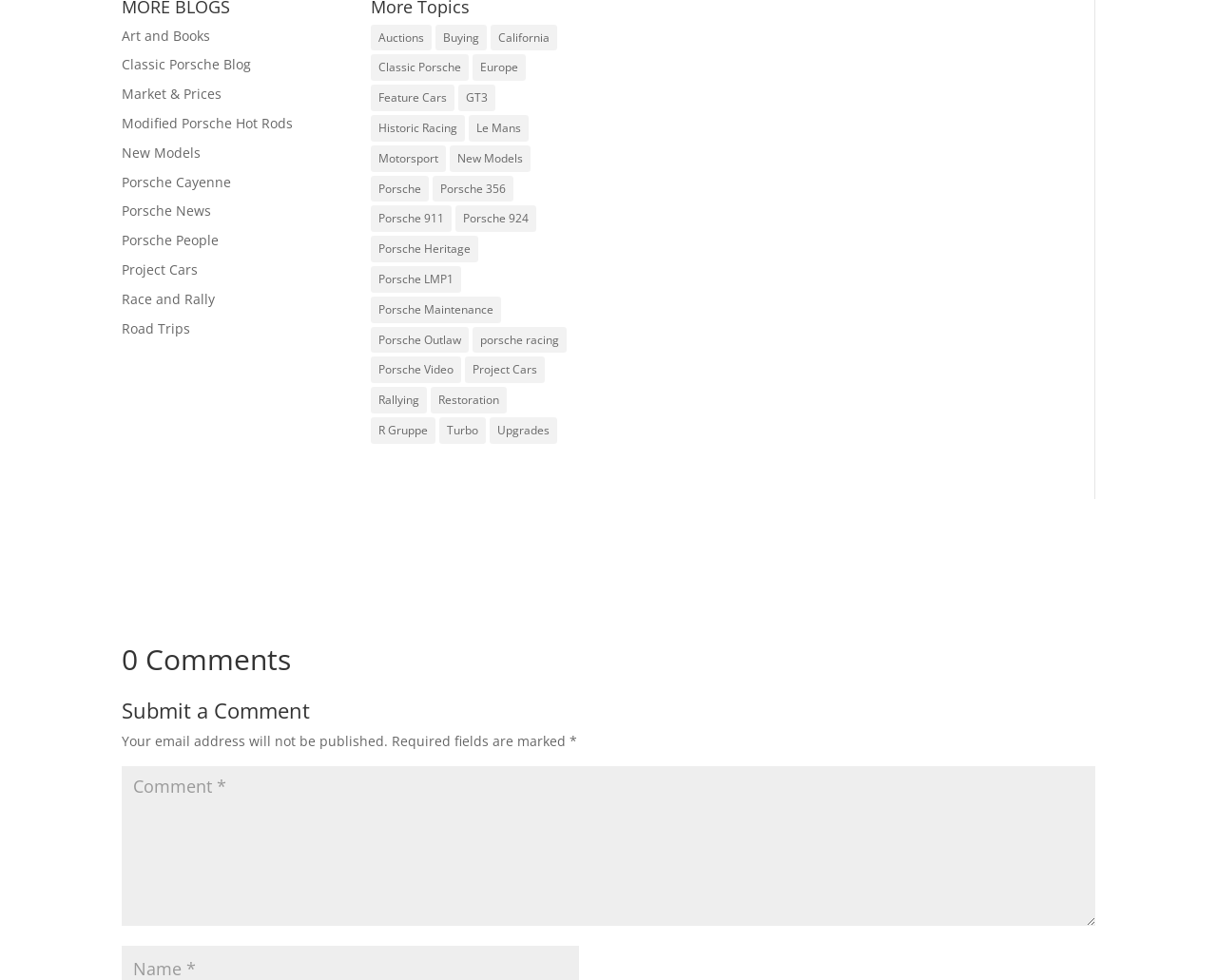Identify the bounding box coordinates of the region that needs to be clicked to carry out this instruction: "Click on 'Art and Books'". Provide these coordinates as four float numbers ranging from 0 to 1, i.e., [left, top, right, bottom].

[0.1, 0.027, 0.173, 0.045]